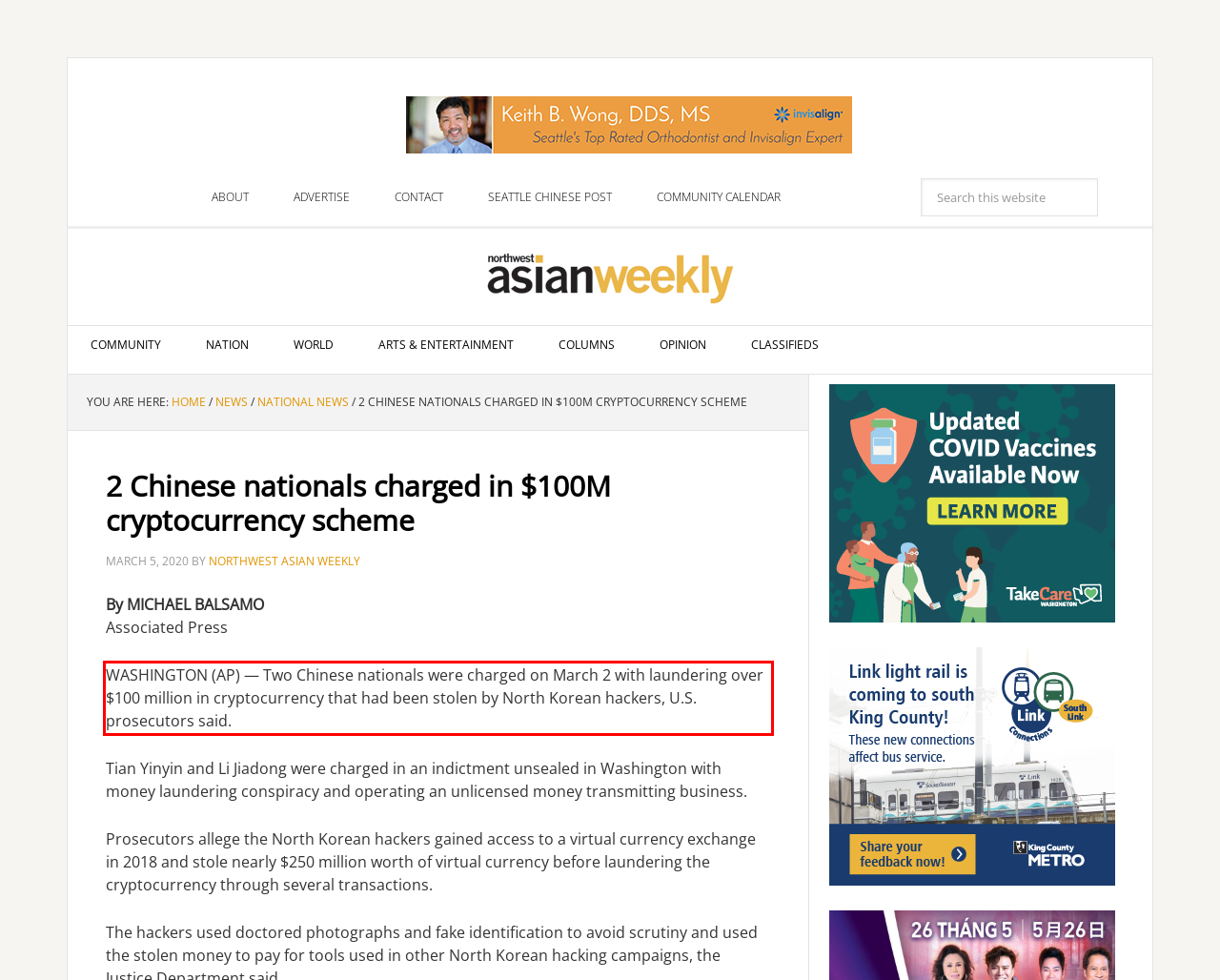Please analyze the provided webpage screenshot and perform OCR to extract the text content from the red rectangle bounding box.

WASHINGTON (AP) — Two Chinese nationals were charged on March 2 with laundering over $100 million in cryptocurrency that had been stolen by North Korean hackers, U.S. prosecutors said.